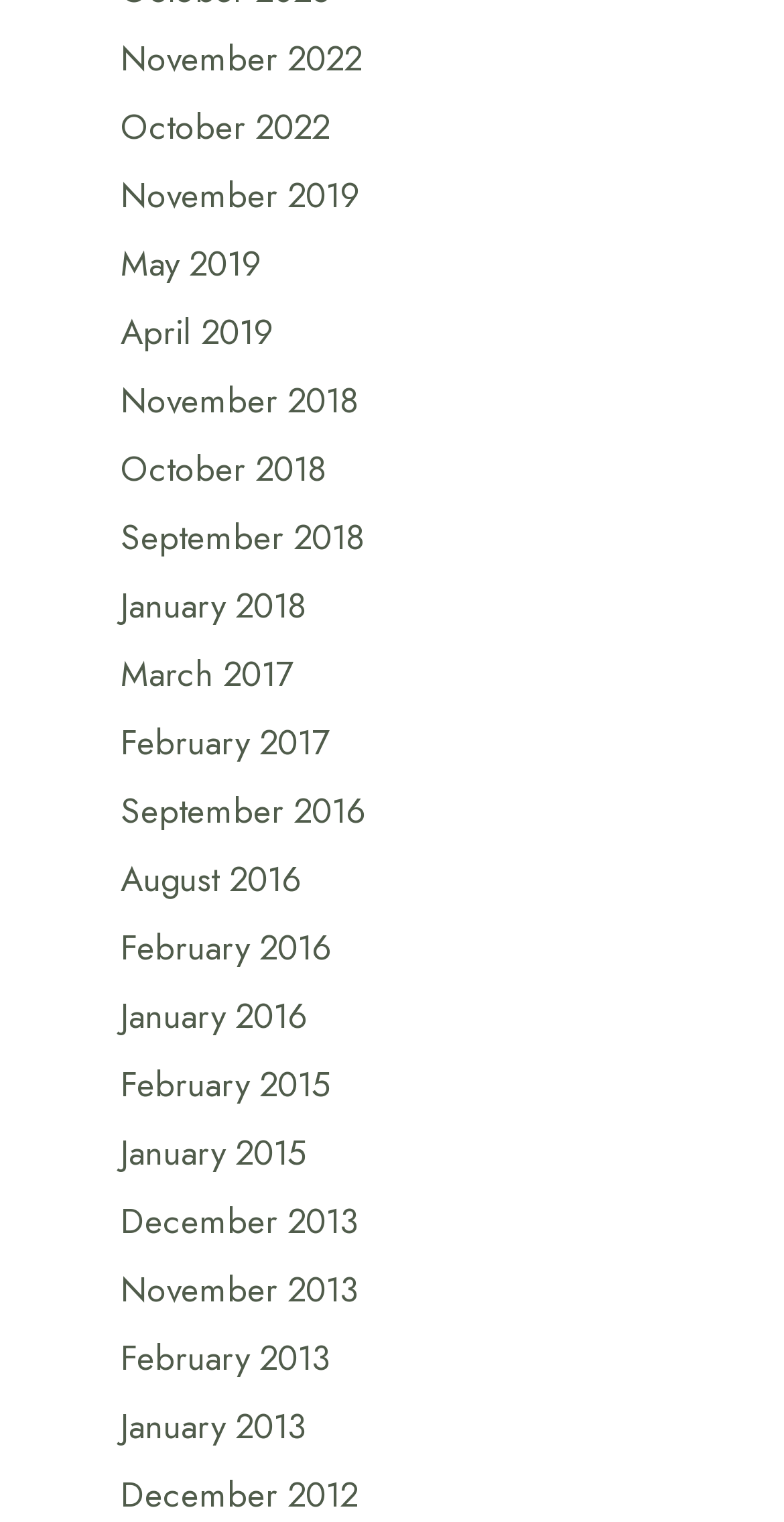Locate the bounding box coordinates of the clickable region to complete the following instruction: "view September 2016."

[0.154, 0.517, 0.467, 0.549]